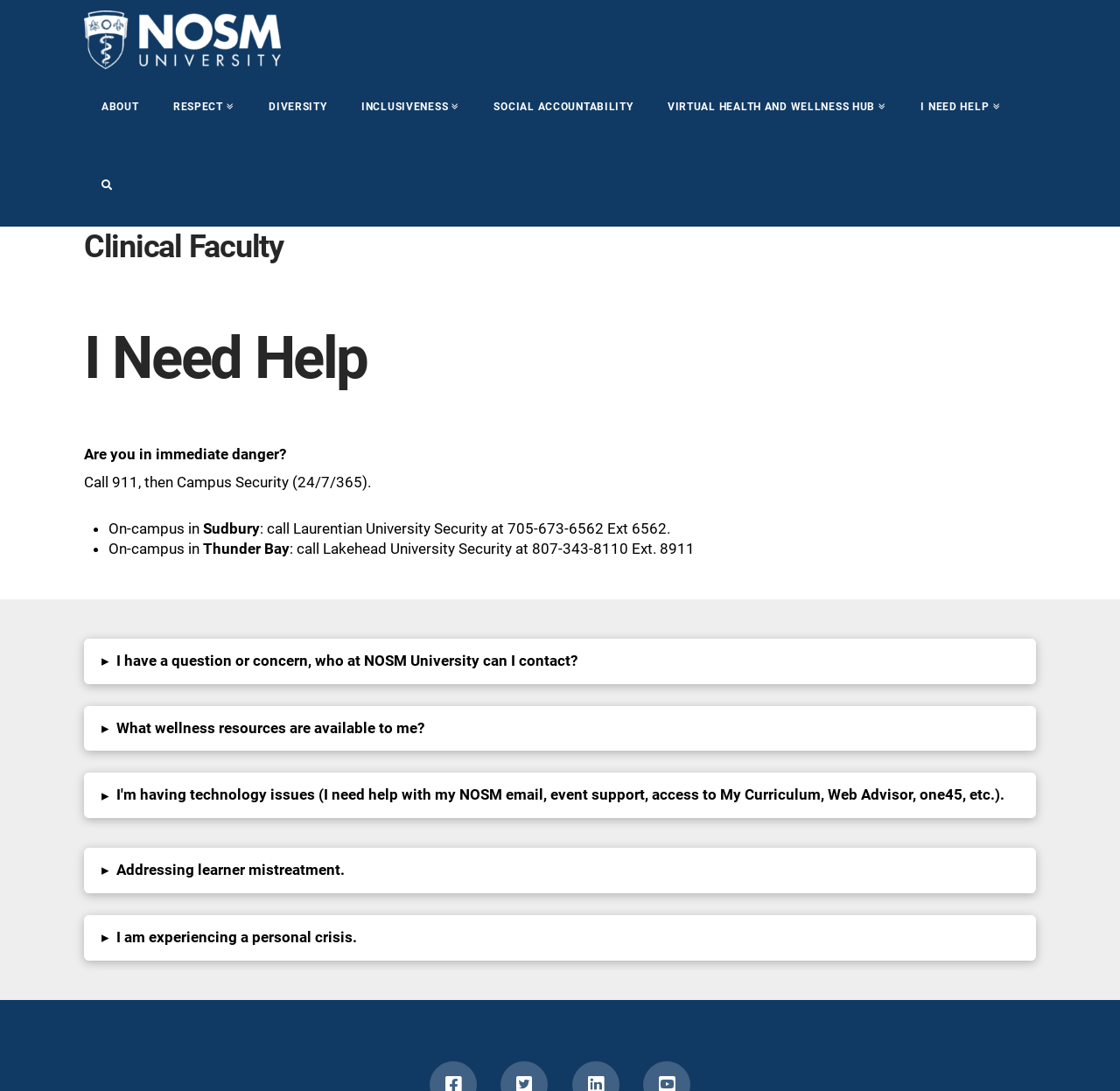Identify the bounding box coordinates of the element that should be clicked to fulfill this task: "Switch language". The coordinates should be provided as four float numbers between 0 and 1, i.e., [left, top, right, bottom].

None